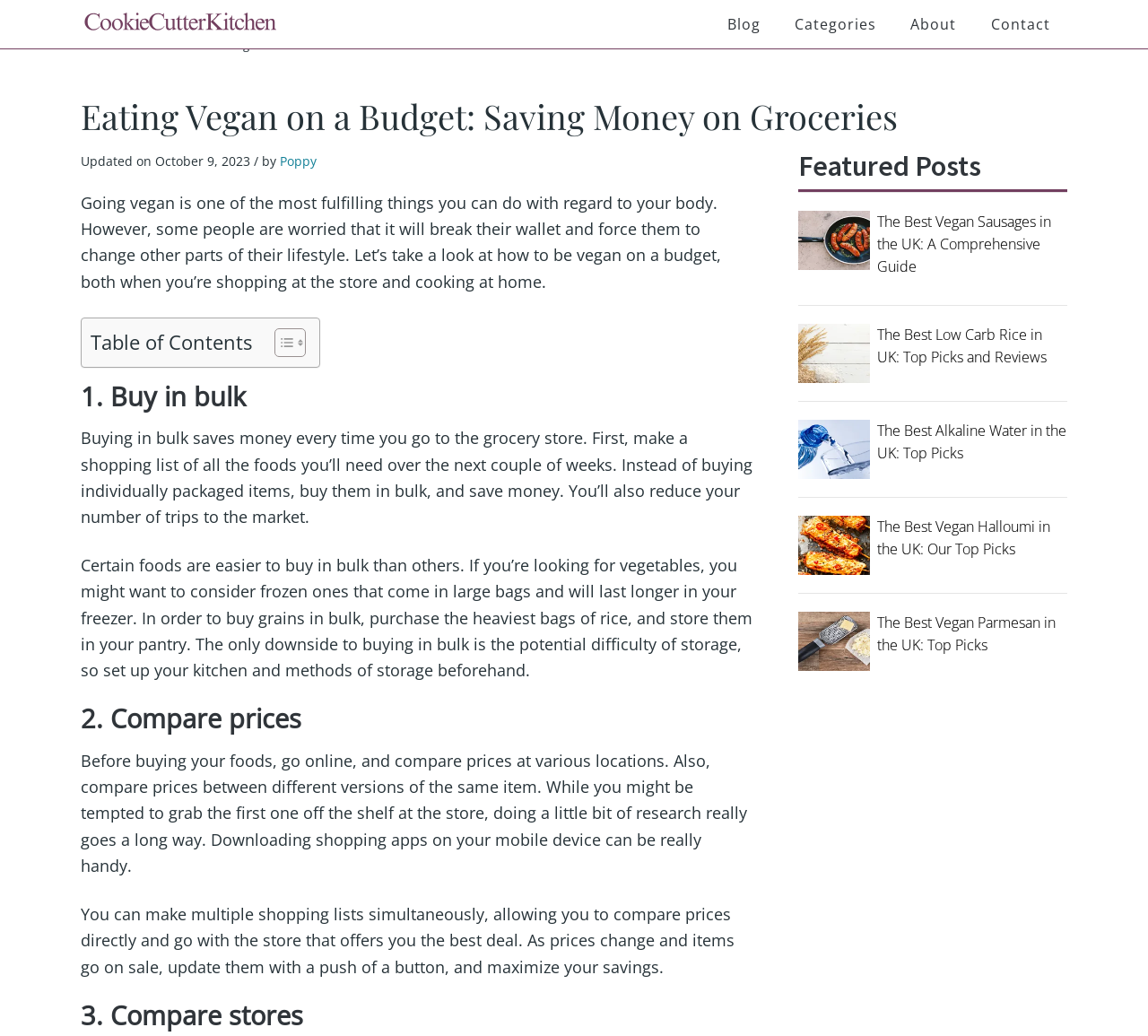What is the first tip for eating vegan on a budget?
Based on the image, provide a one-word or brief-phrase response.

Buy in bulk